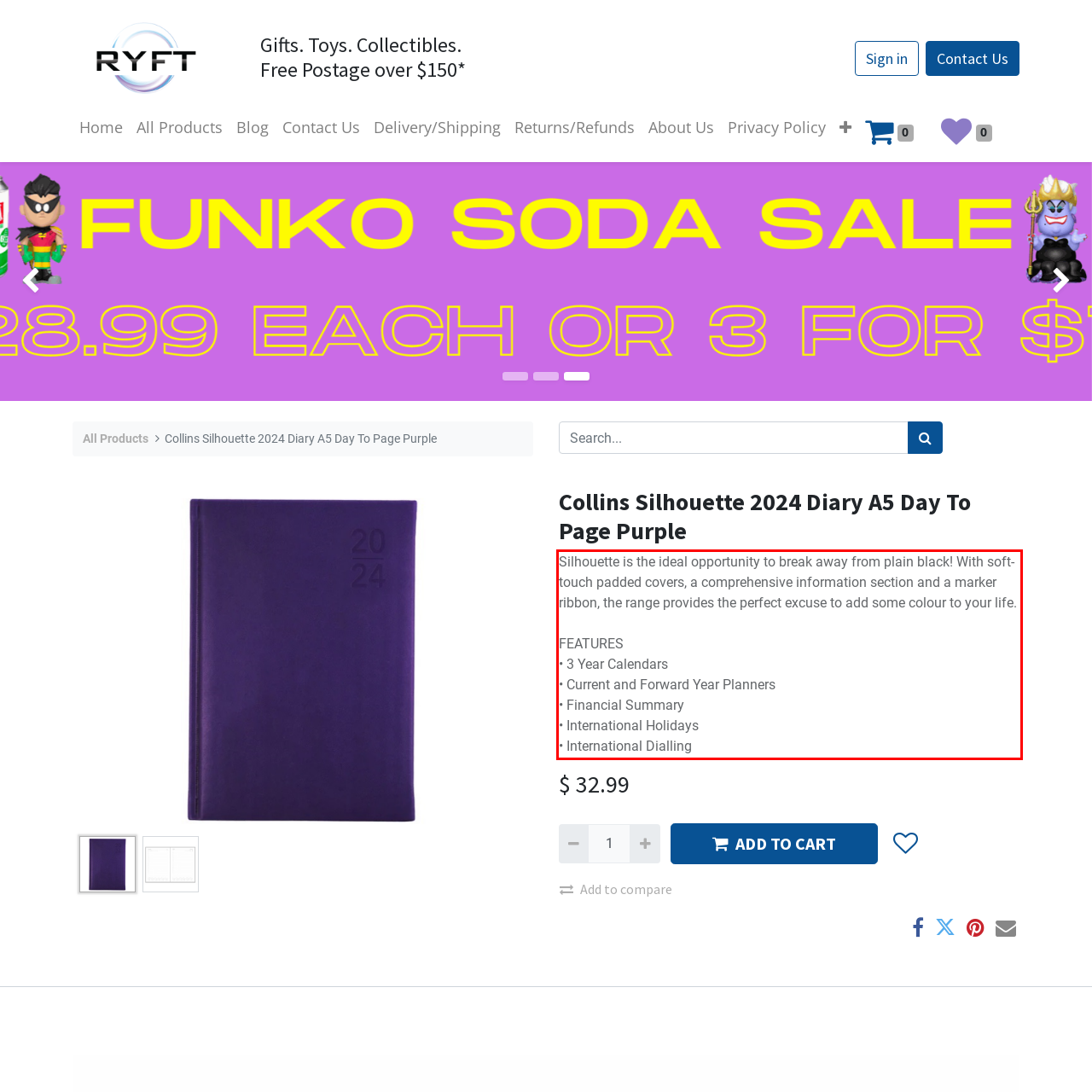Given a webpage screenshot, identify the text inside the red bounding box using OCR and extract it.

Silhouette is the ideal opportunity to break away from plain black! With soft-touch padded covers, a comprehensive information section and a marker ribbon, the range provides the perfect excuse to add some colour to your life. FEATURES • 3 Year Calendars • Current and Forward Year Planners • Financial Summary • International Holidays • International Dialling